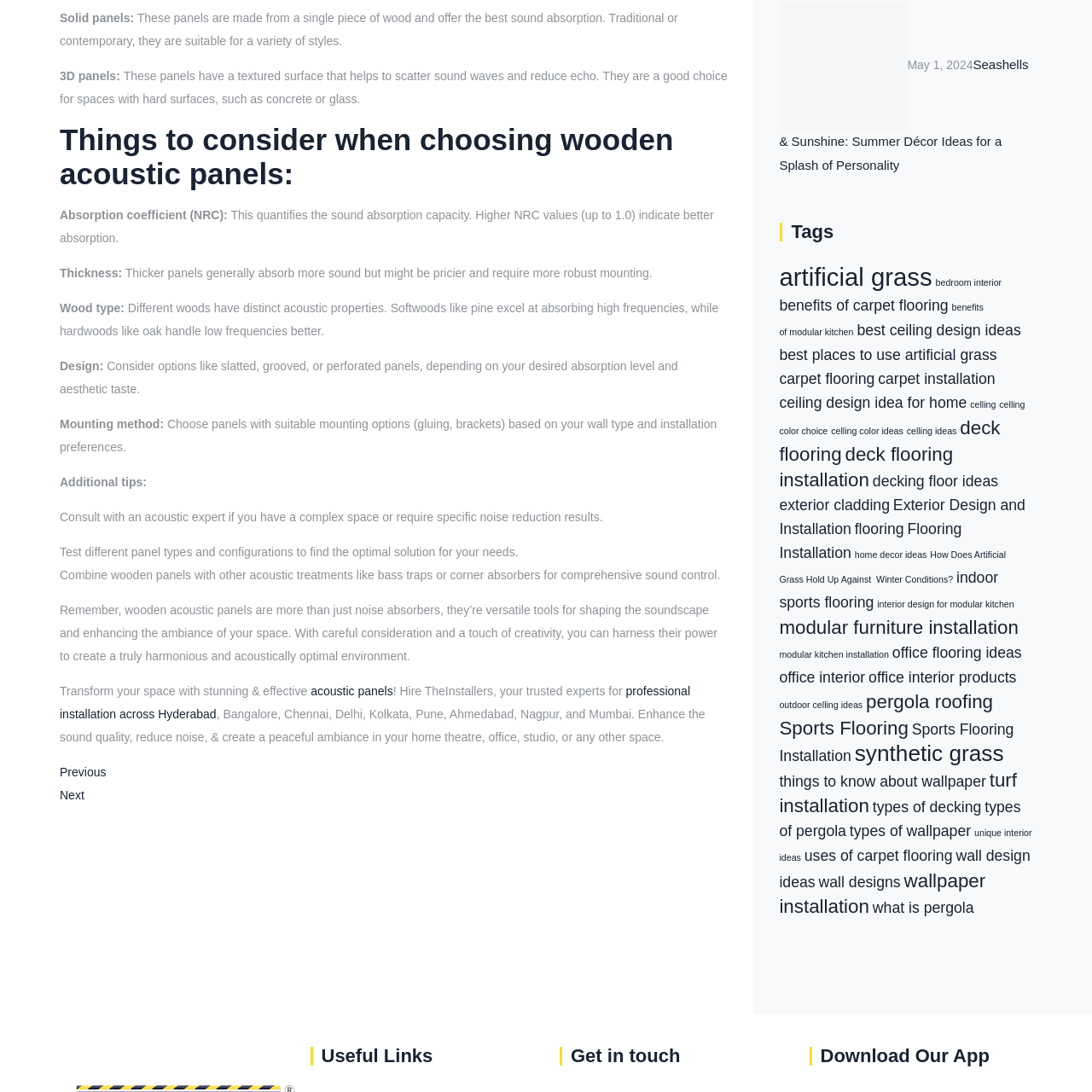What type of panels are suitable for spaces with hard surfaces?
Provide an in-depth and detailed explanation in response to the question.

According to the webpage, 3D panels are a good choice for spaces with hard surfaces, such as concrete or glass, because they have a textured surface that helps to scatter sound waves and reduce echo.